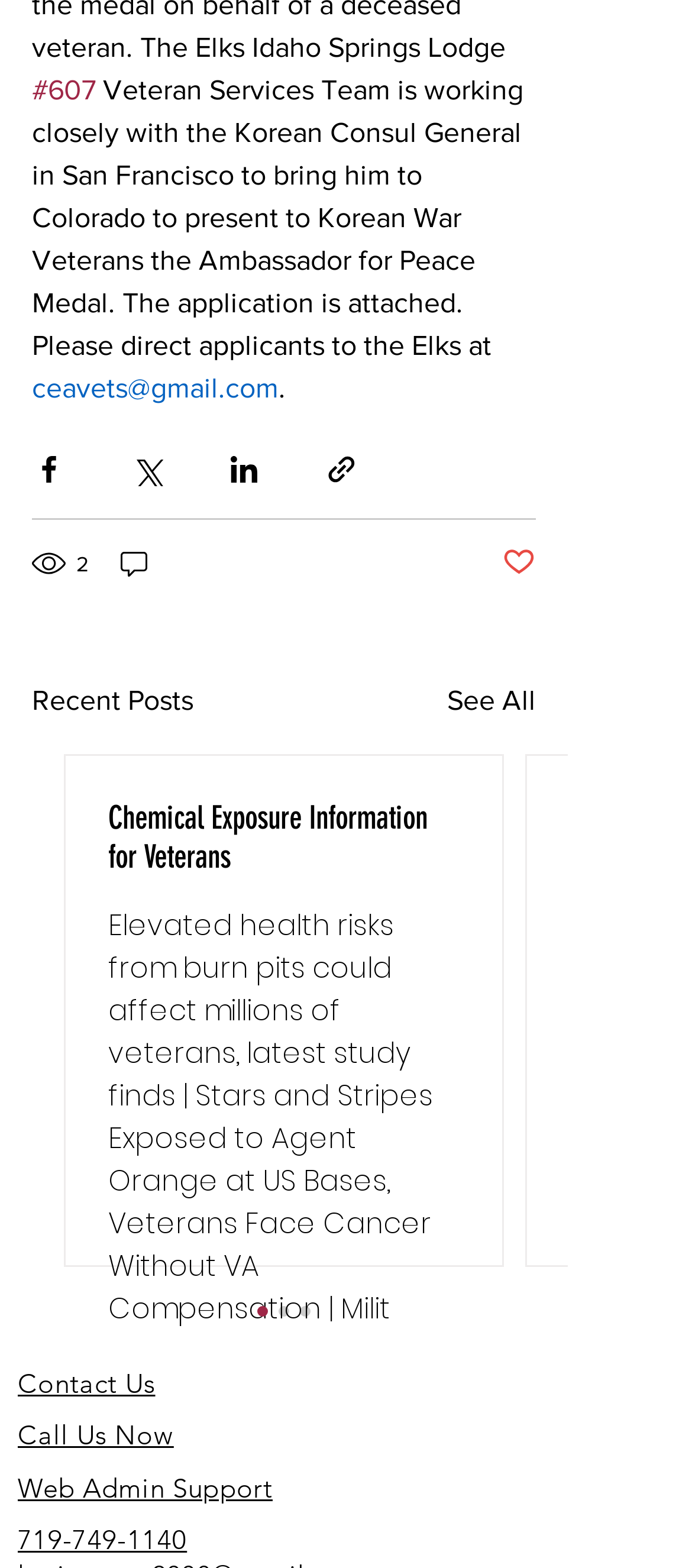How many views does the post have?
Look at the webpage screenshot and answer the question with a detailed explanation.

The post has 2 views, as indicated by the generic element with text '2 views' and ID 460.